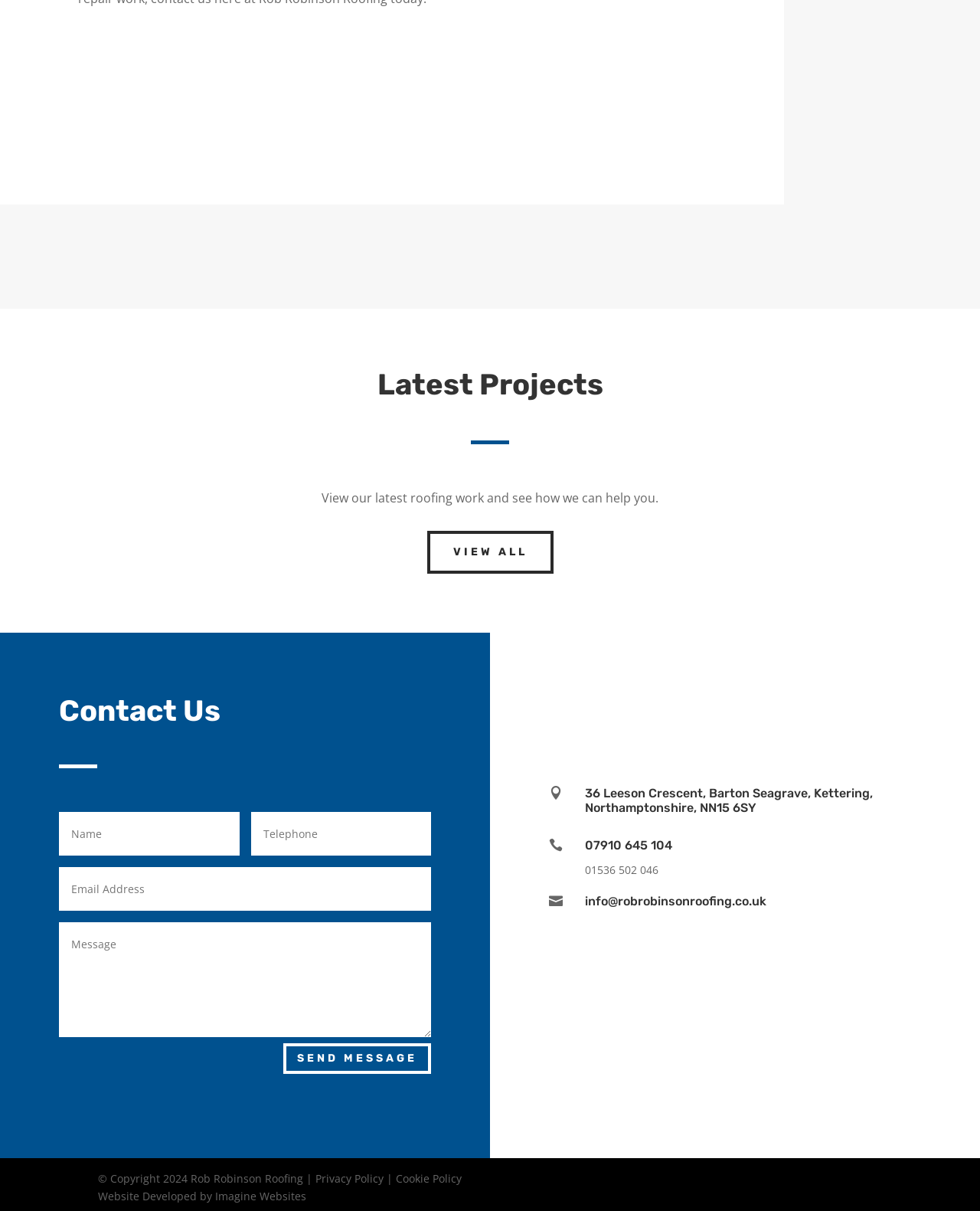Indicate the bounding box coordinates of the element that must be clicked to execute the instruction: "Contact us". The coordinates should be given as four float numbers between 0 and 1, i.e., [left, top, right, bottom].

[0.122, 0.194, 0.278, 0.23]